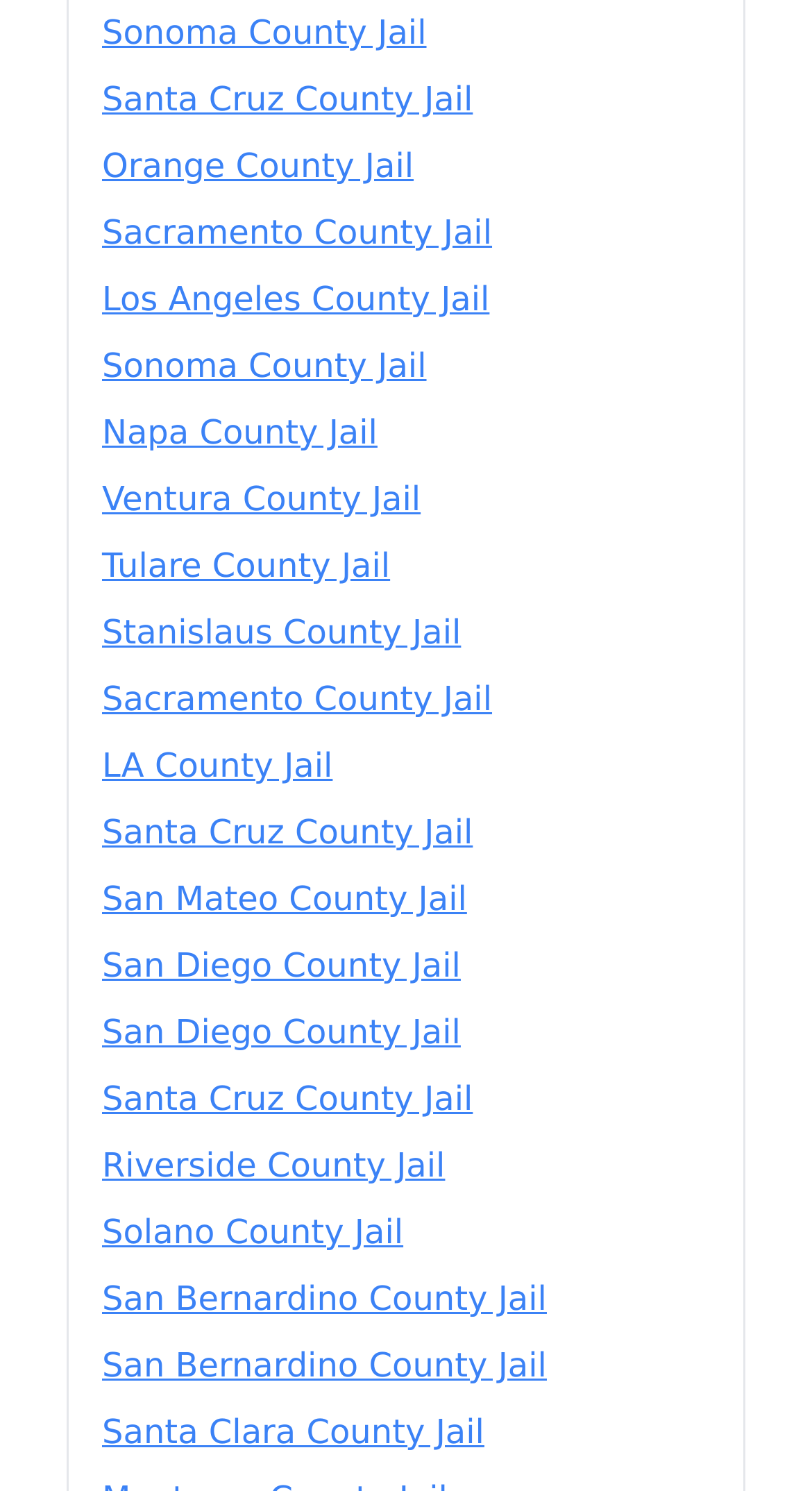Determine the bounding box coordinates of the clickable element to complete this instruction: "visit Sonoma County Jail". Provide the coordinates in the format of four float numbers between 0 and 1, [left, top, right, bottom].

[0.126, 0.006, 0.874, 0.039]